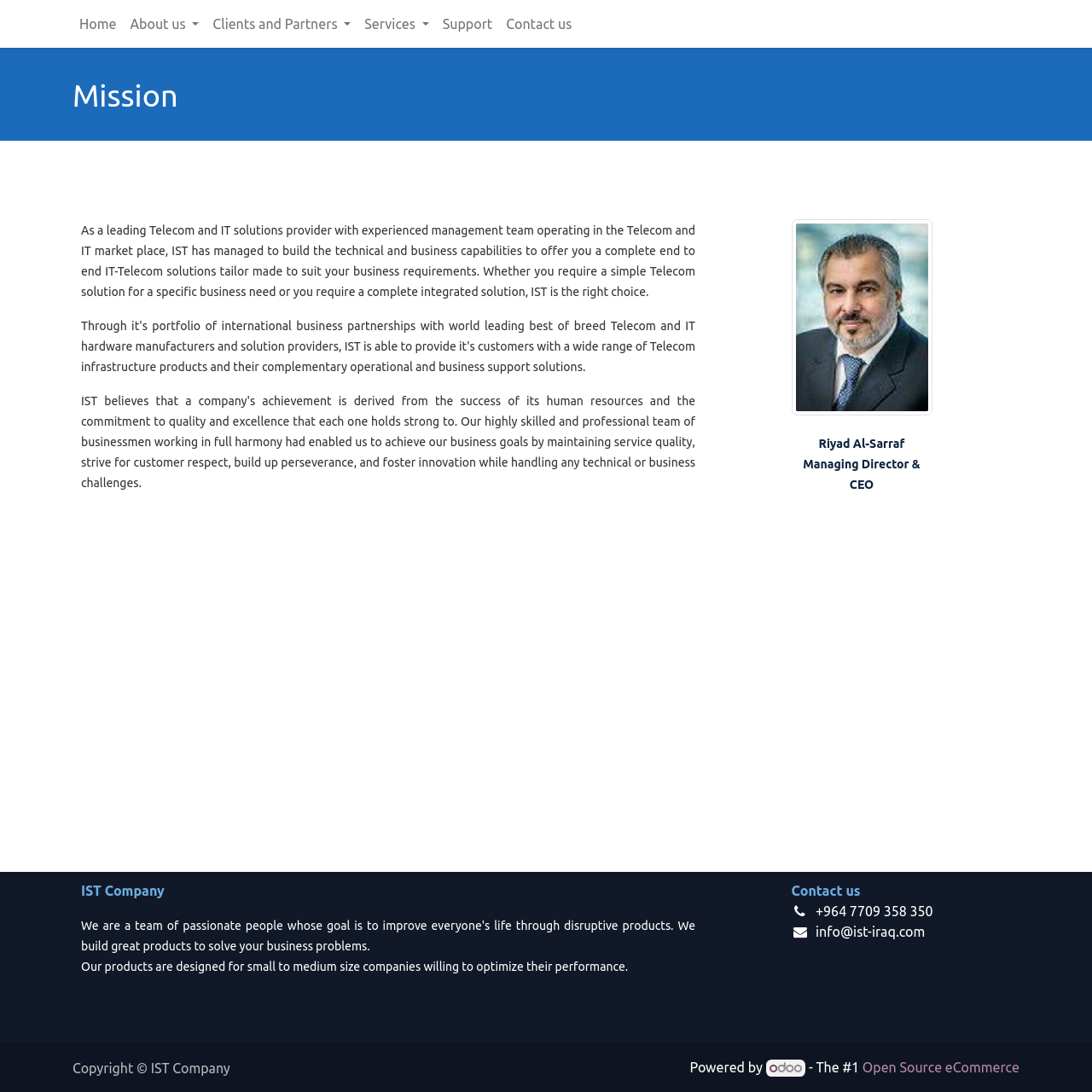Determine the bounding box coordinates of the clickable region to execute the instruction: "Email info@ist-iraq.com". The coordinates should be four float numbers between 0 and 1, denoted as [left, top, right, bottom].

[0.747, 0.846, 0.847, 0.86]